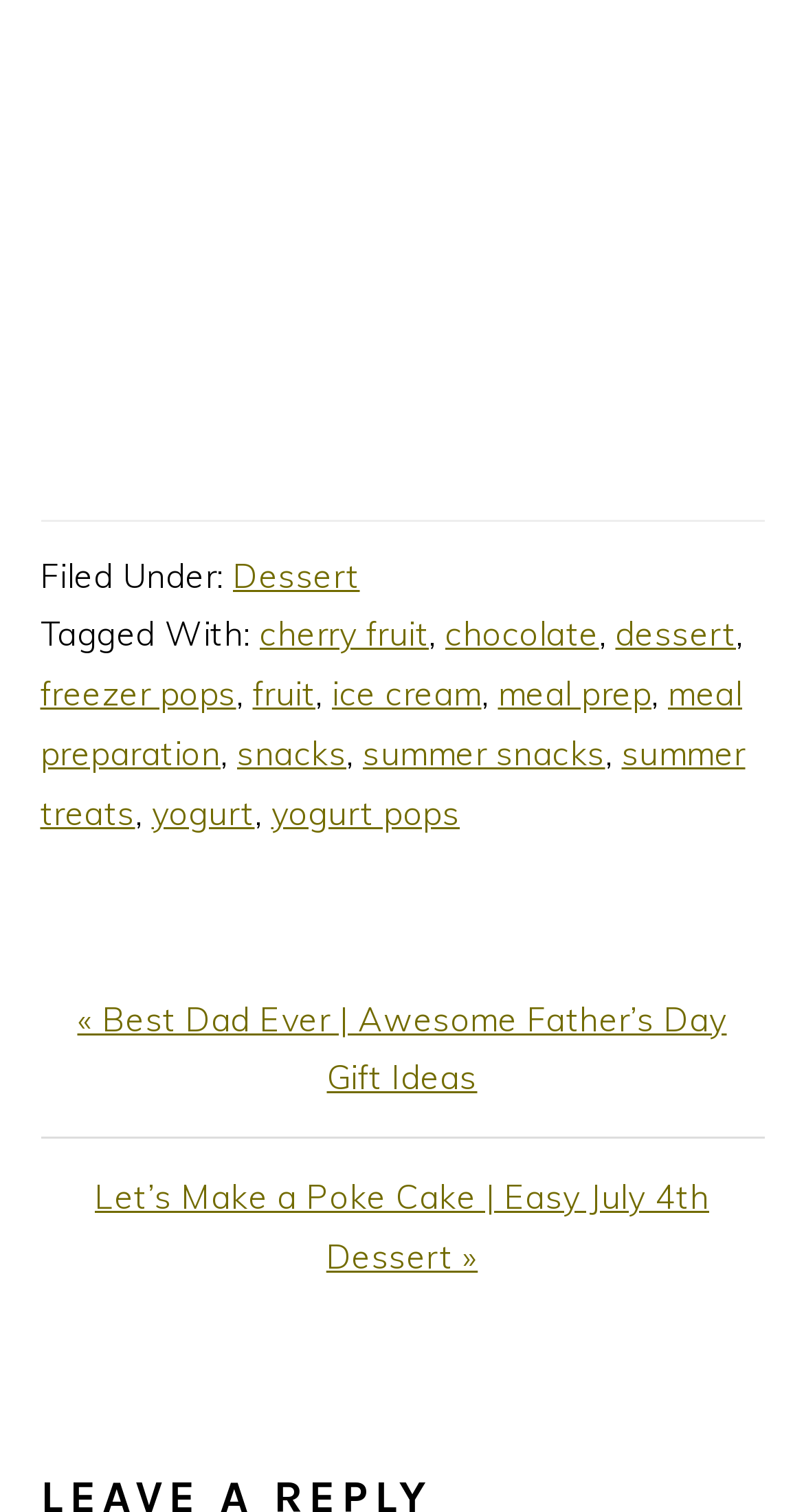What is the category of the post?
Based on the image, provide your answer in one word or phrase.

Dessert